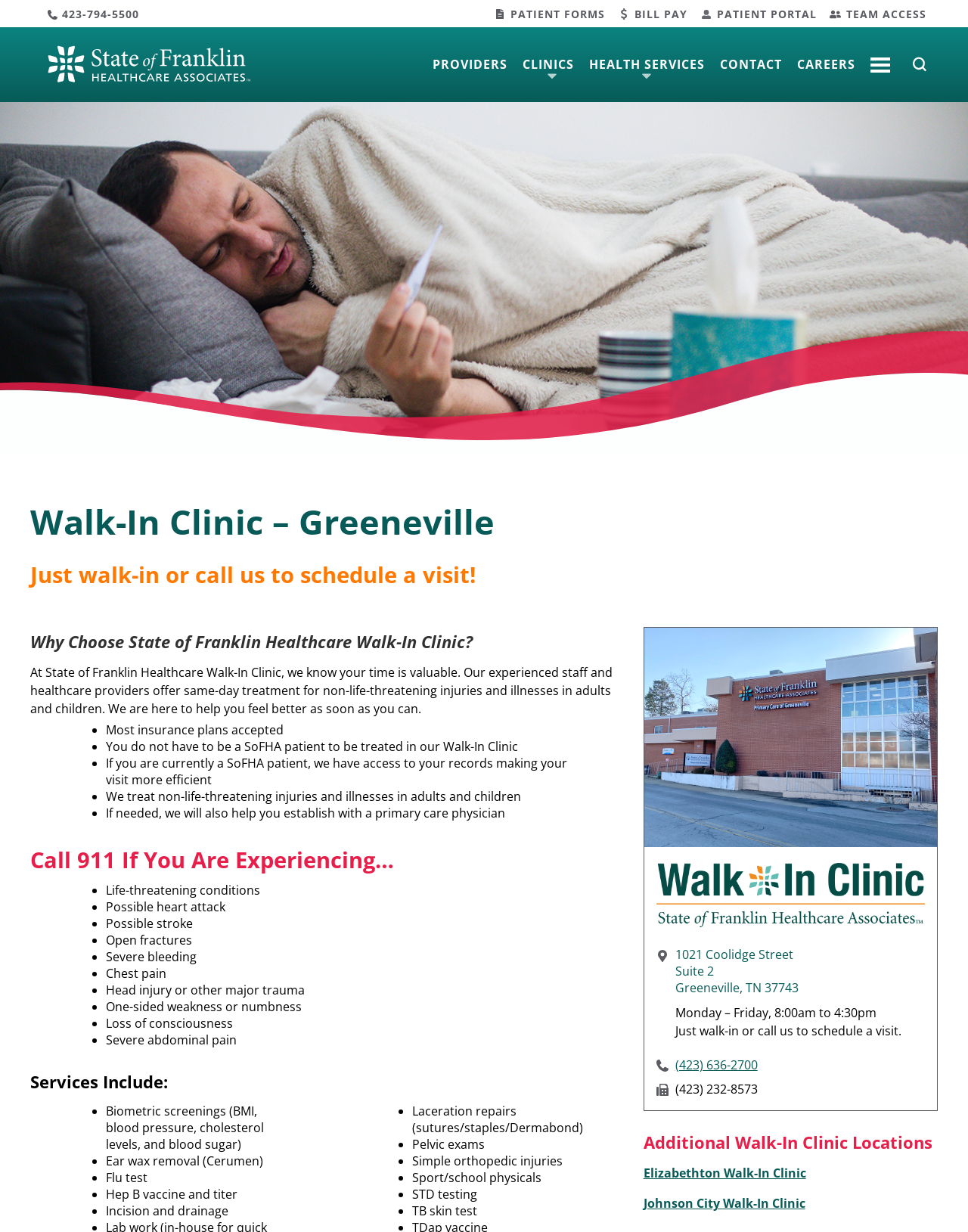Locate and extract the text of the main heading on the webpage.

Walk-In Clinic – Greeneville